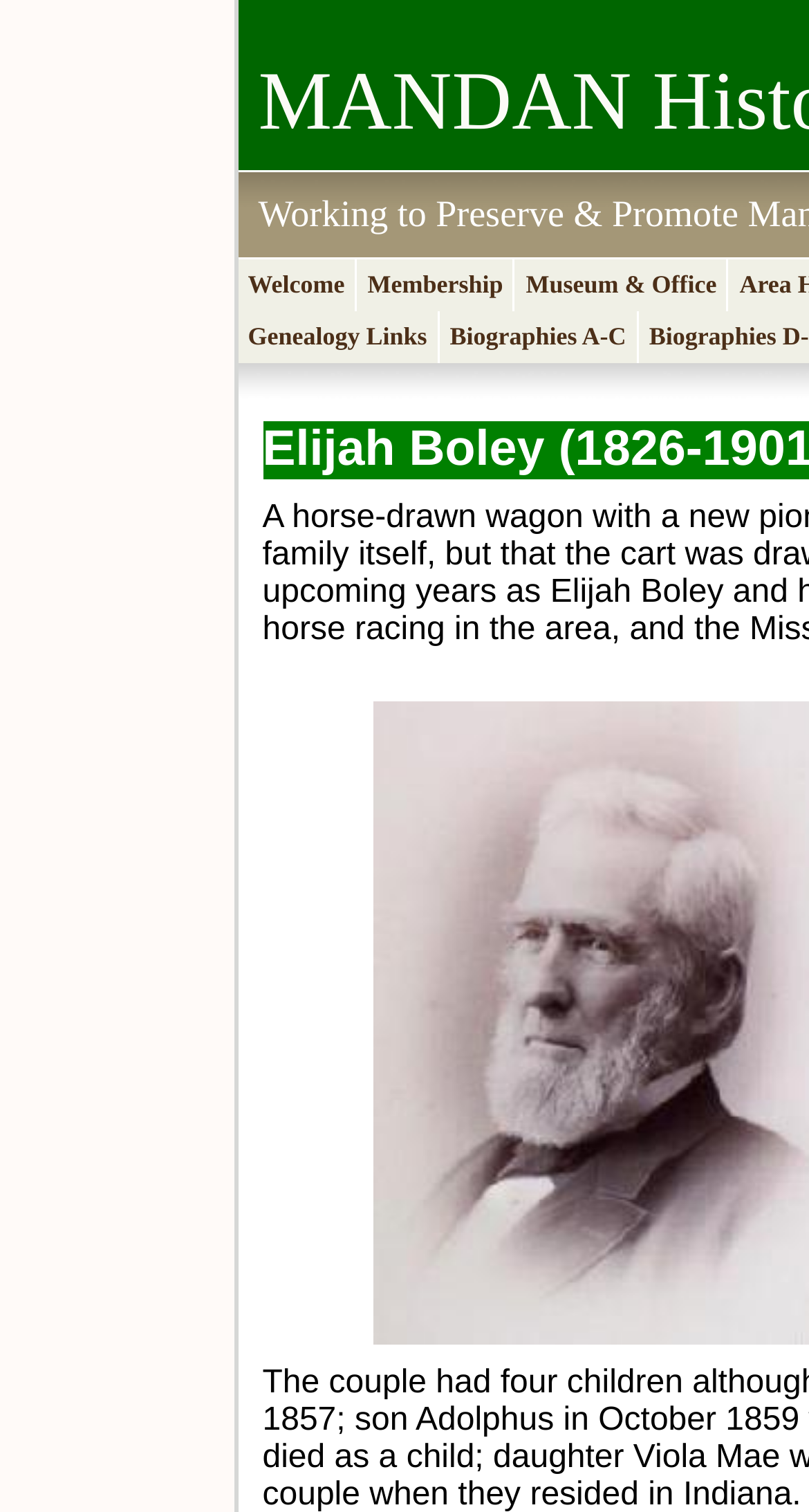Answer the question using only one word or a concise phrase: What is the second link in the navigation bar?

Membership